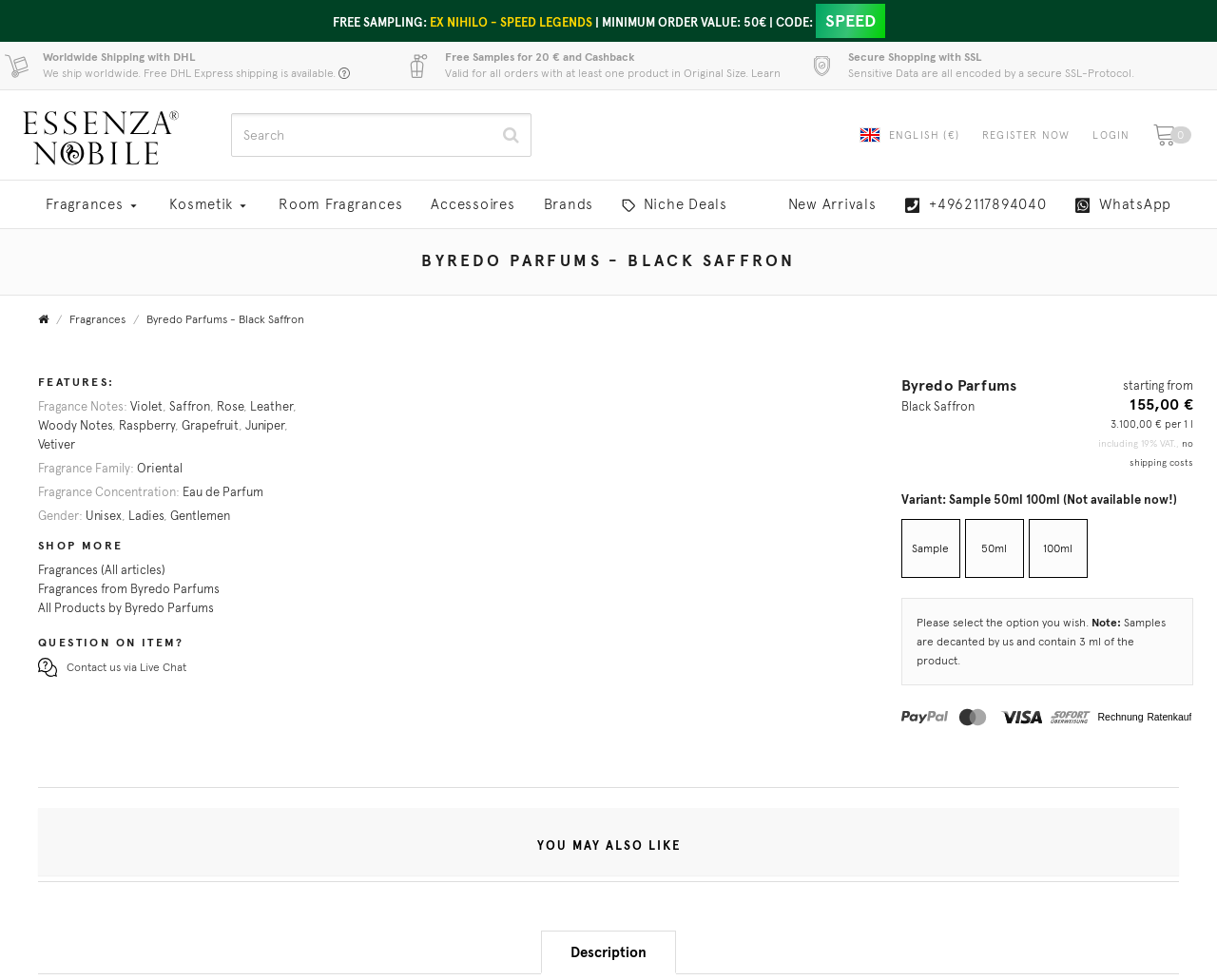Extract the text of the main heading from the webpage.

BYREDO PARFUMS - BLACK SAFFRON